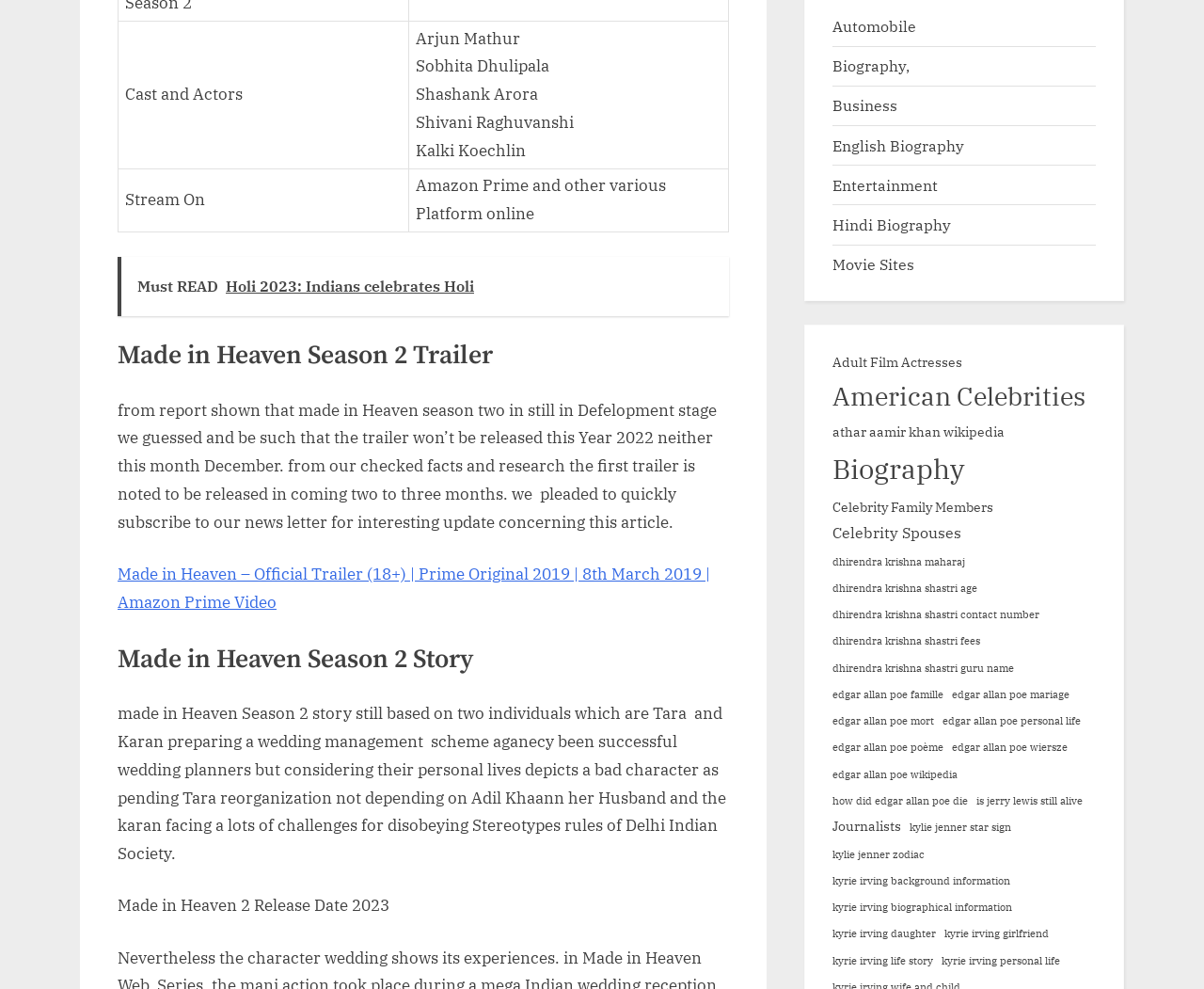Please find the bounding box coordinates of the element that you should click to achieve the following instruction: "Learn more about the story of Made in Heaven Season 2". The coordinates should be presented as four float numbers between 0 and 1: [left, top, right, bottom].

[0.098, 0.648, 0.605, 0.687]